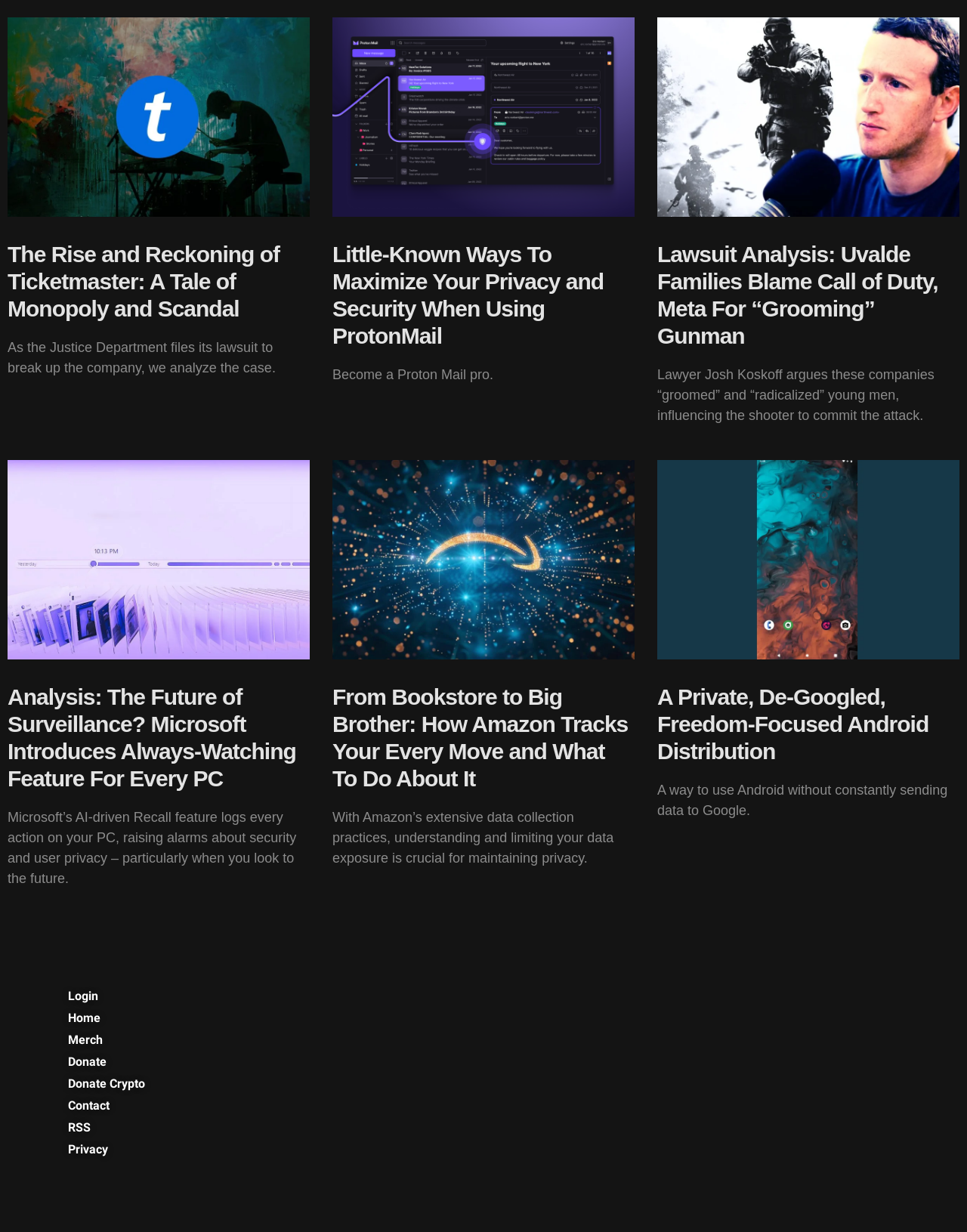Please give a succinct answer to the question in one word or phrase:
How many articles are on this webpage?

5